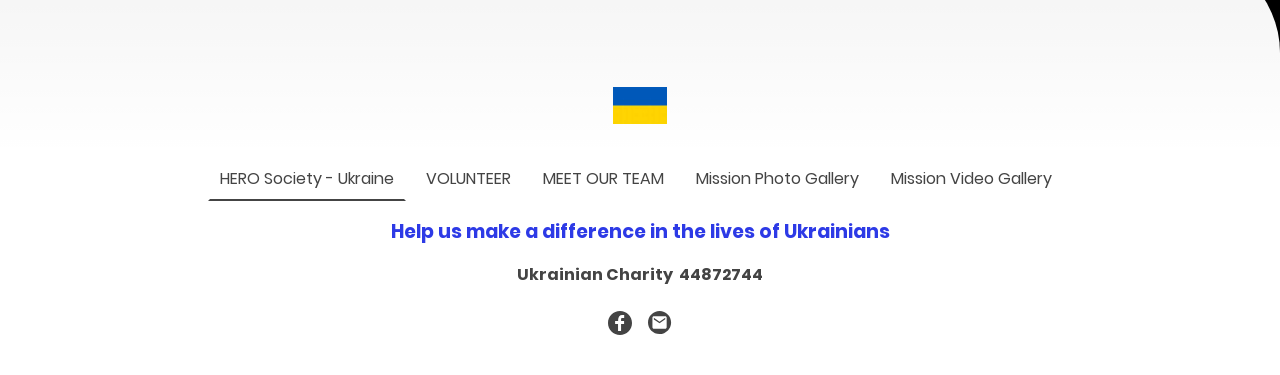Using the information in the image, could you please answer the following question in detail:
How many image links are at the bottom of the page?

There are two image links at the bottom of the page, which can be identified by their bounding box coordinates and the presence of an image element as a child node.